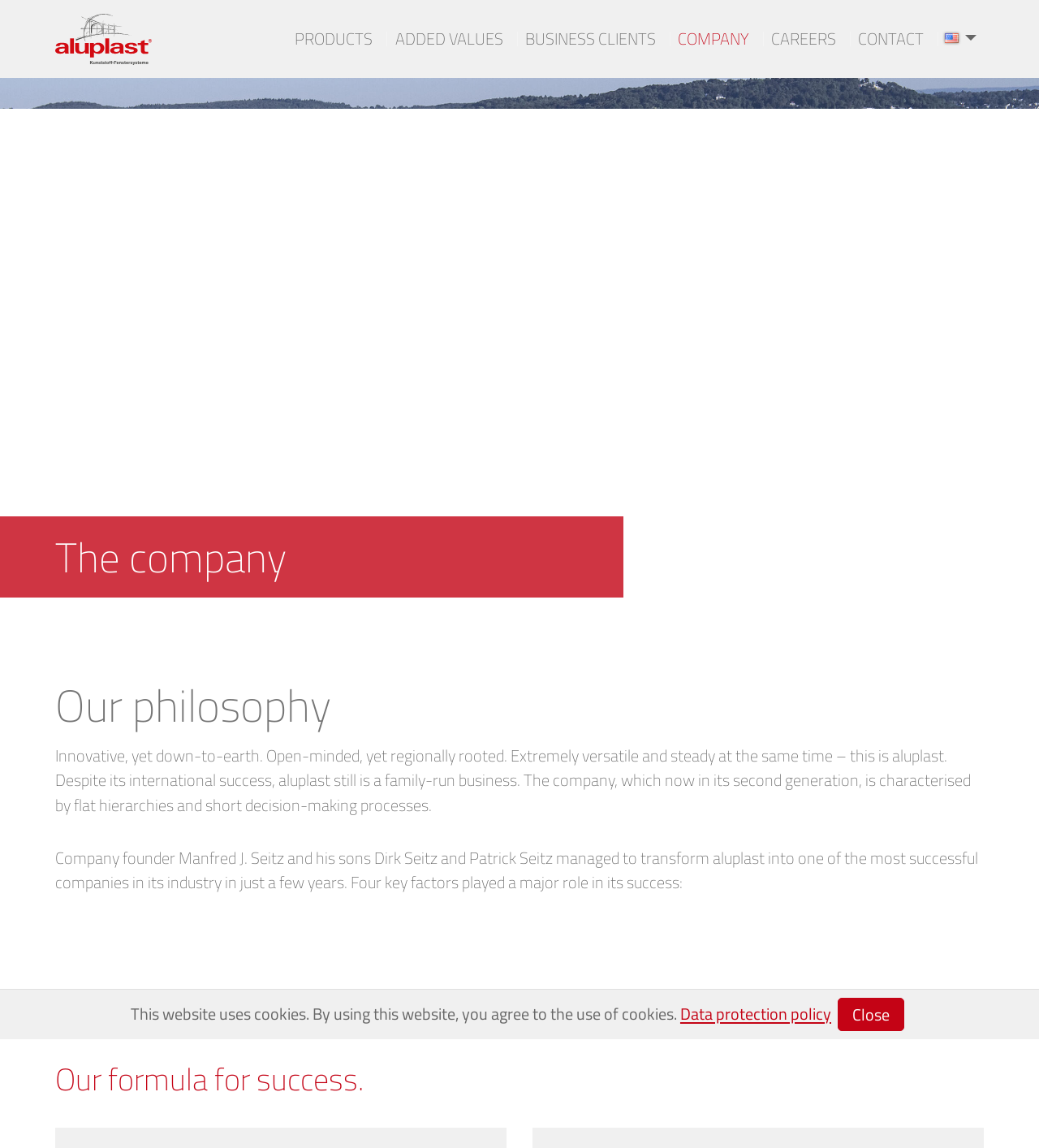Analyze the image and answer the question with as much detail as possible: 
How many key factors contributed to the company's success?

The webpage states that four key factors played a major role in the company's success, although it does not explicitly mention what those factors are.